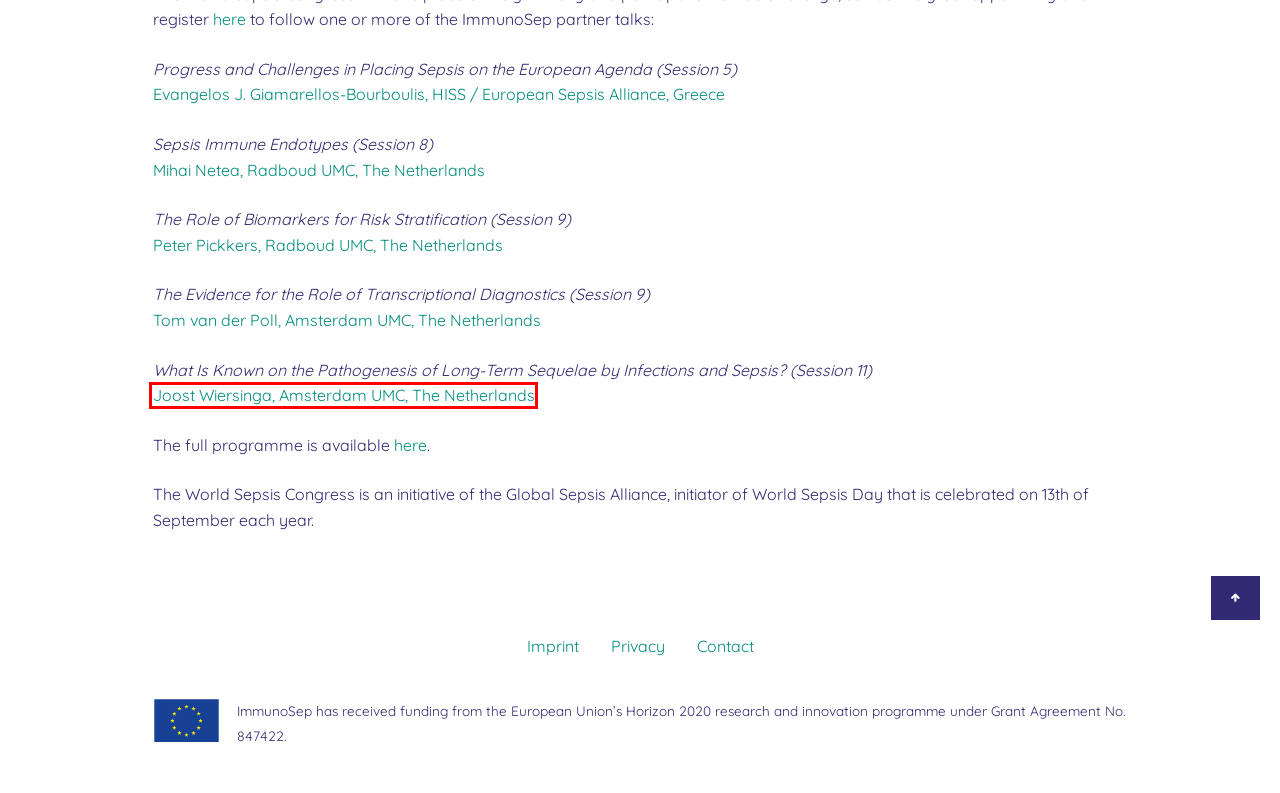You have a screenshot of a webpage with a red rectangle bounding box. Identify the best webpage description that corresponds to the new webpage after clicking the element within the red bounding box. Here are the candidates:
A. Pickkers — 4th World Sepsis Congress
B. Register for the 4th World Sepsis Congress
C. Project
D. Netea — 4th World Sepsis Congress
E. Van der Poll — 4th World Sepsis Congress
F. Giamarellos-Bourboulis — 4th World Sepsis Congress
G. Wiersinga — 4th World Sepsis Congress
H. Program — 4th World Sepsis Congress

G